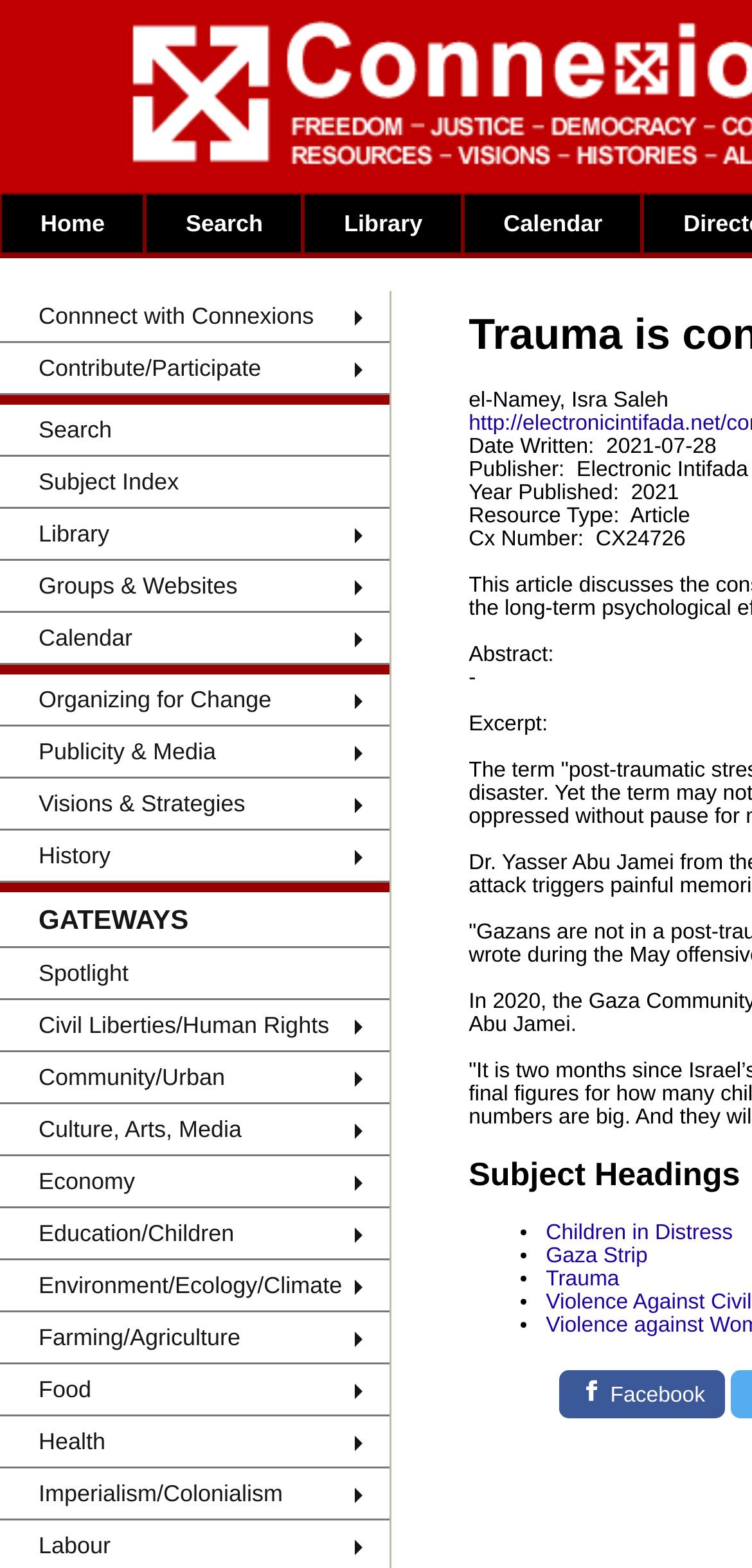How many social media links are there at the bottom of the page?
Based on the image, provide your answer in one word or phrase.

1